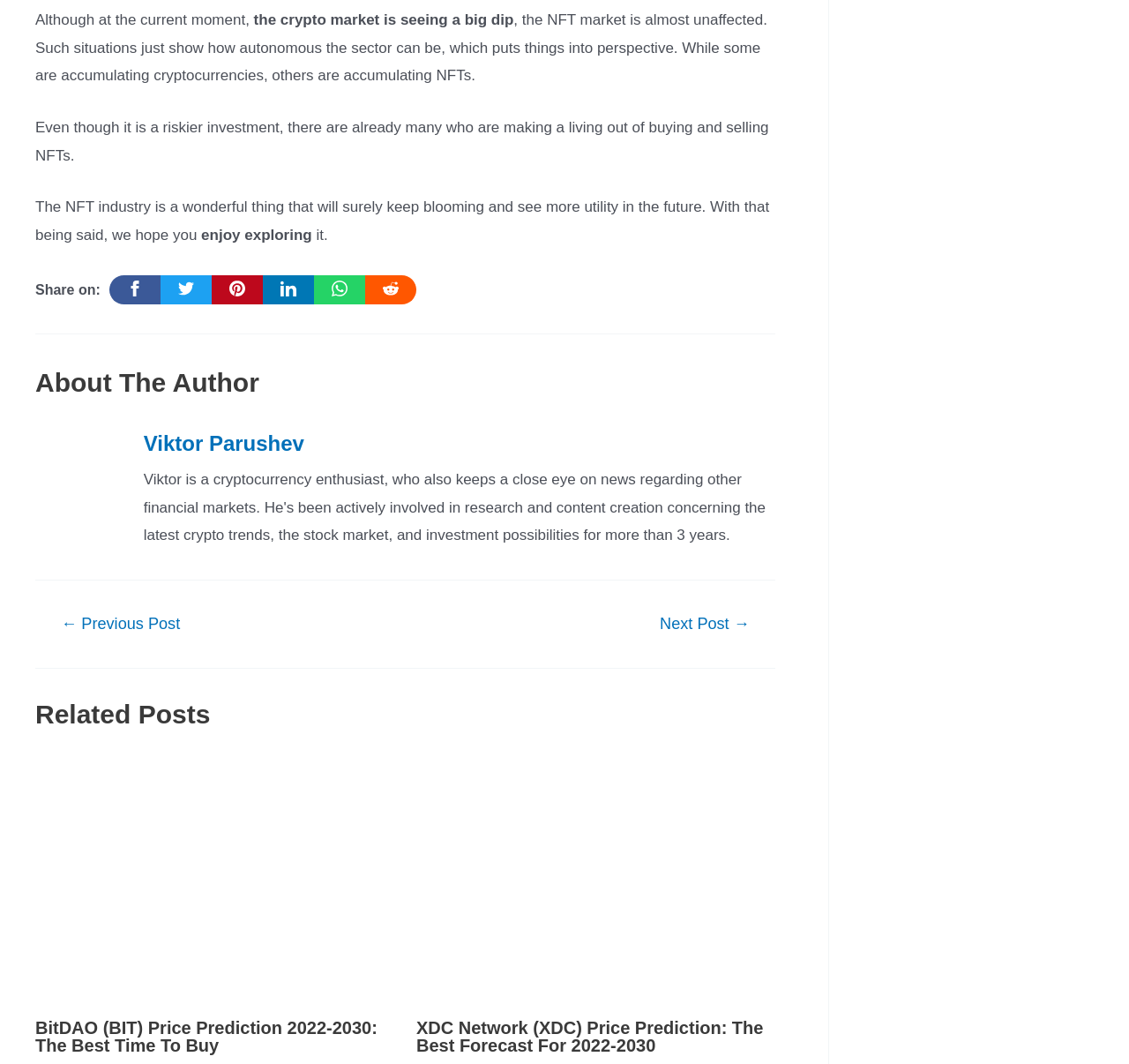Given the element description, predict the bounding box coordinates in the format (top-left x, top-left y, bottom-right x, bottom-right y), using floating point numbers between 0 and 1: alt="chainlink price prediction"

[0.369, 0.329, 0.687, 0.345]